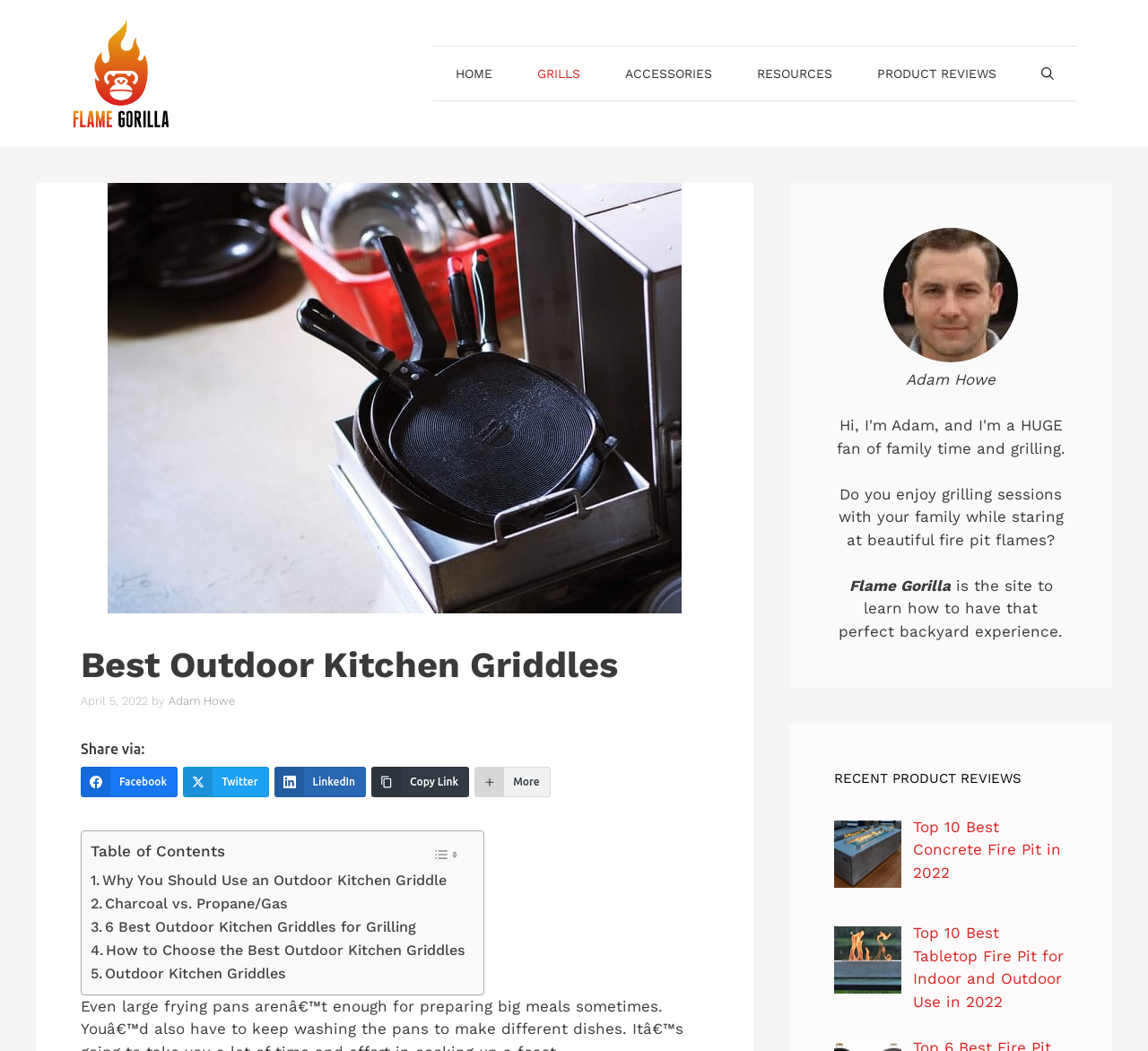Can you specify the bounding box coordinates of the area that needs to be clicked to fulfill the following instruction: "Open the search bar"?

[0.888, 0.044, 0.938, 0.096]